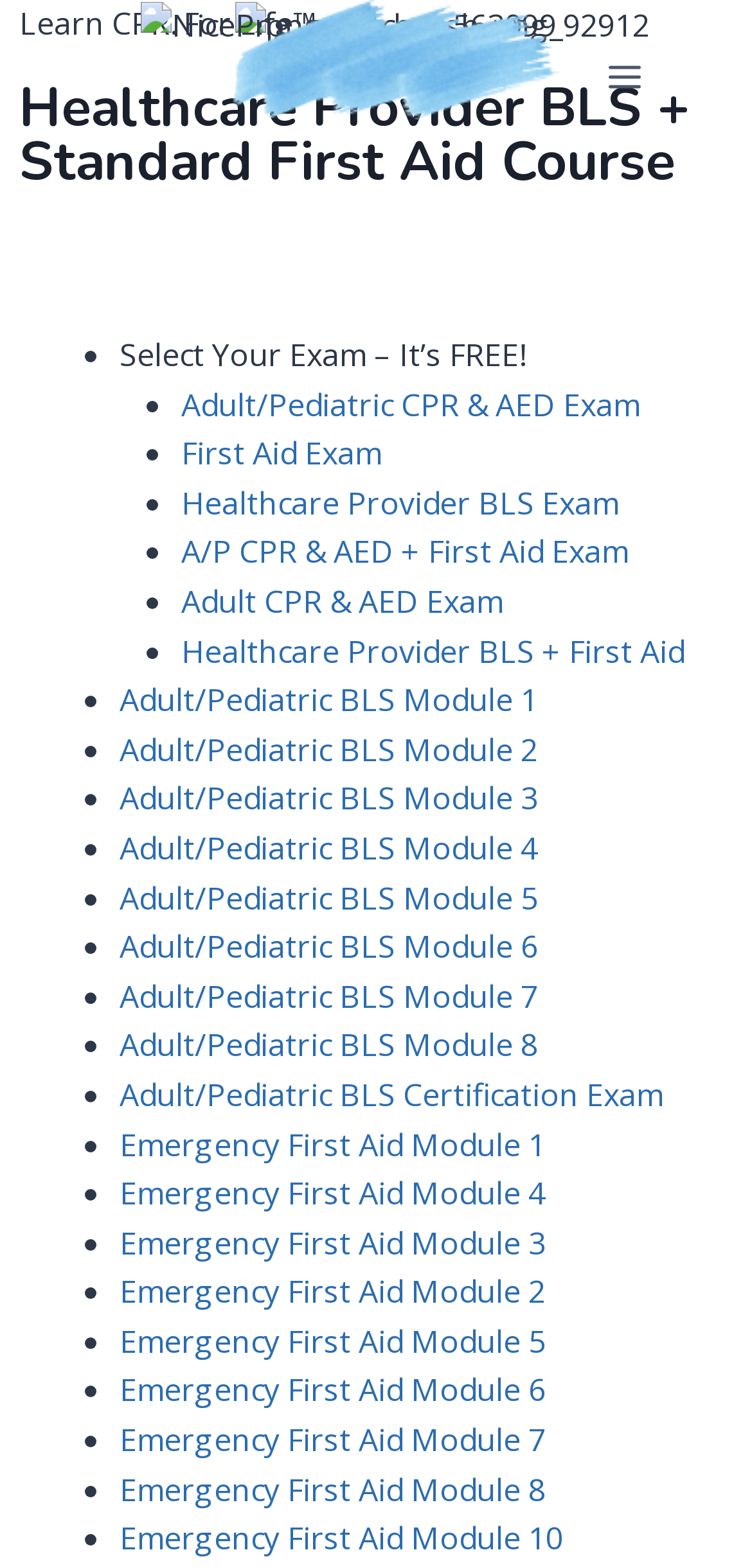Select the bounding box coordinates of the element I need to click to carry out the following instruction: "Take the First Aid Exam".

[0.241, 0.276, 0.508, 0.303]